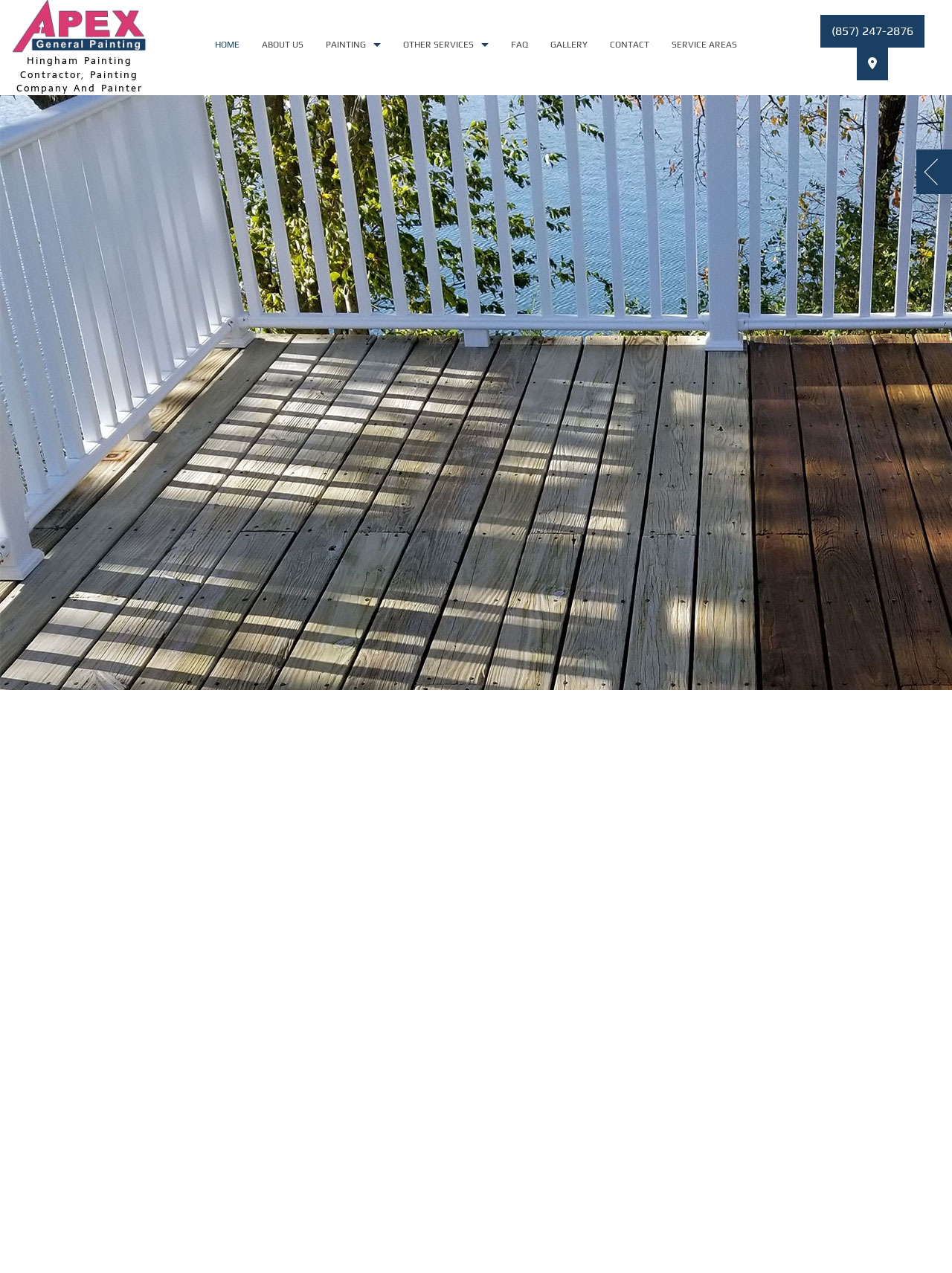Extract the main title from the webpage and generate its text.

APEX GENERAL PAINTING, INC.